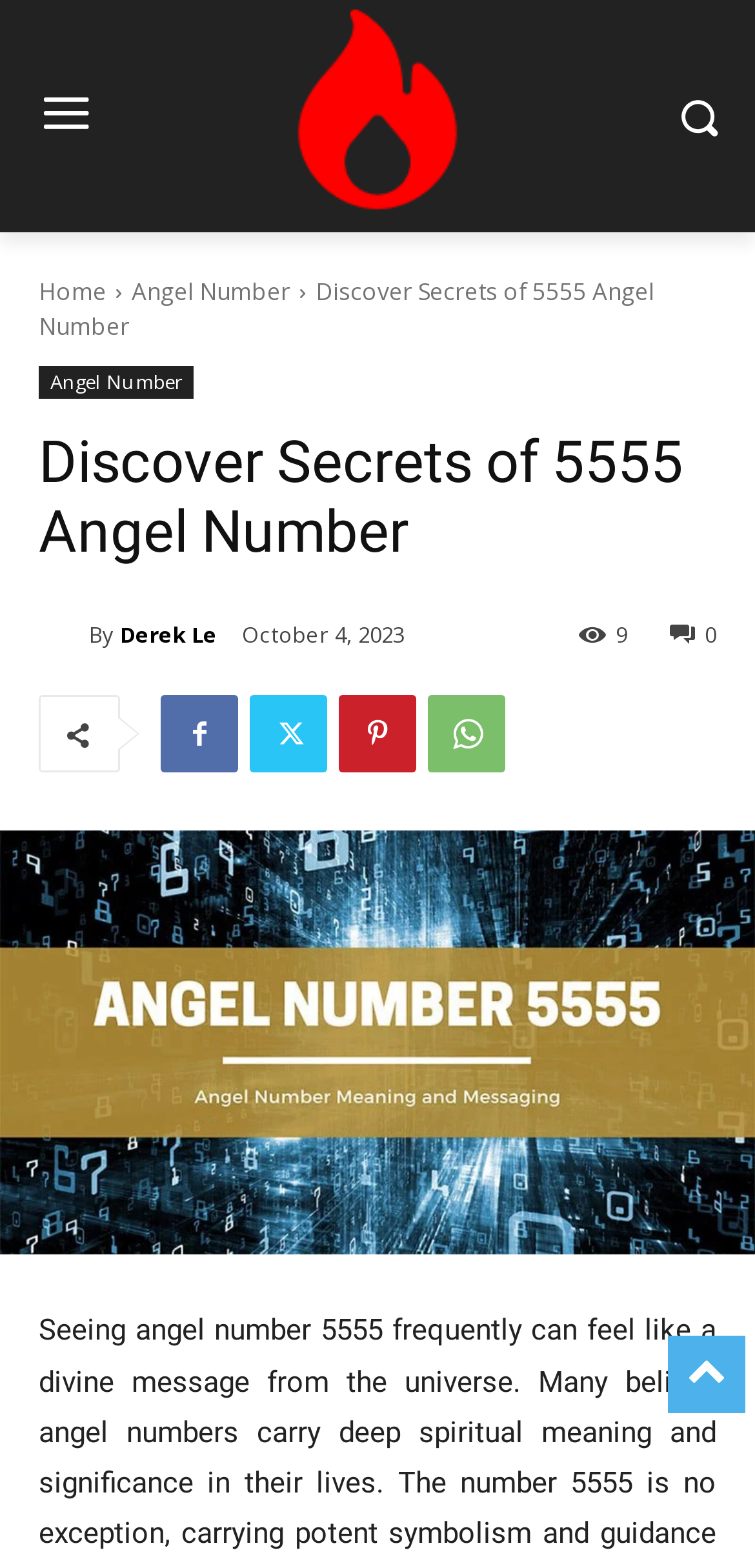Carefully observe the image and respond to the question with a detailed answer:
What is the date of the article?

The date of the article can be found by looking at the time element which contains the text 'October 4, 2023'. This element is located below the author's name and indicates the date the article was published.